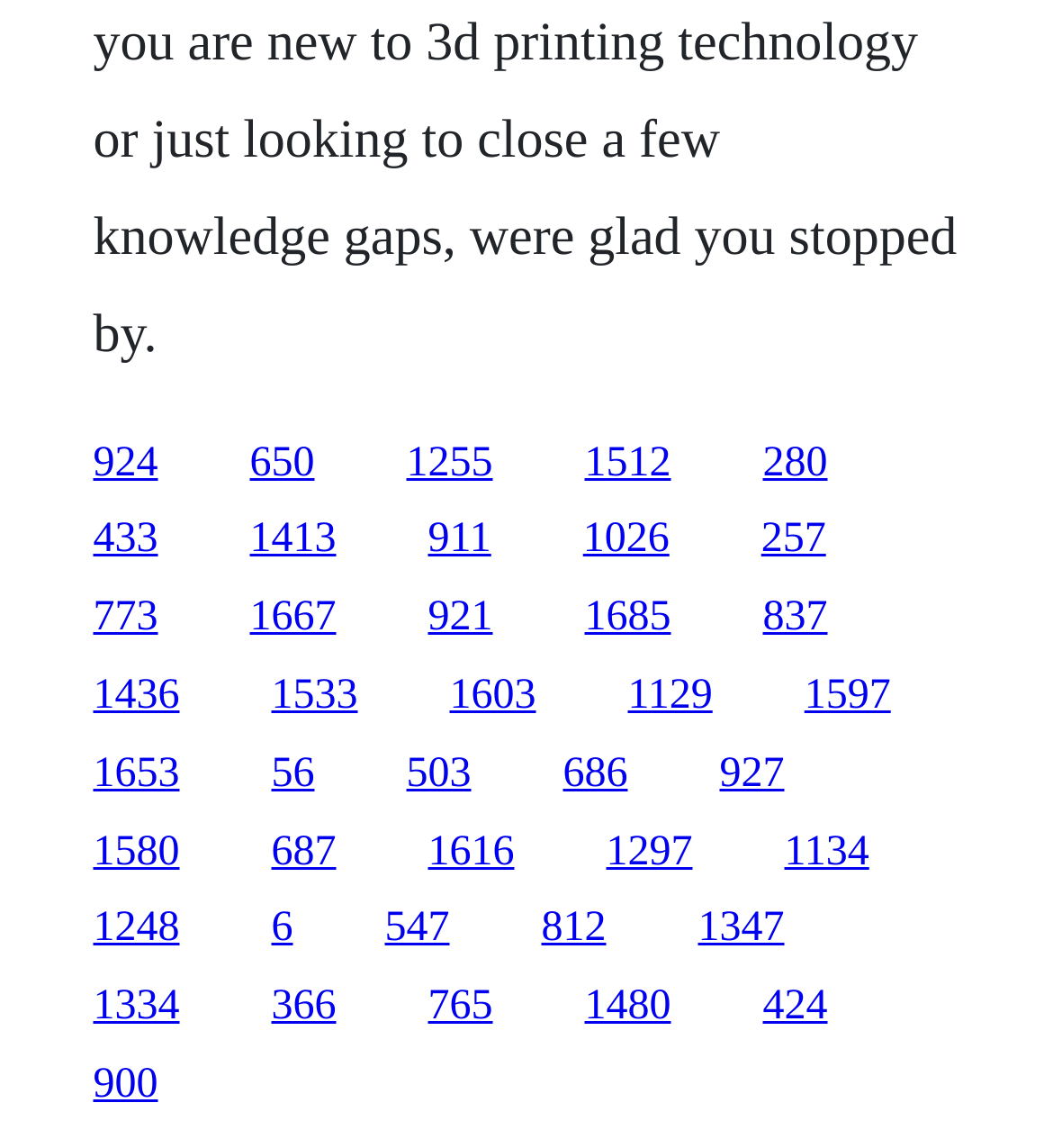How many links are in the second row?
Using the information presented in the image, please offer a detailed response to the question.

I analyzed the y1 and y2 coordinates of the links and found that the links '433', '1413', '911', '1026', and '257' have similar y1 values, indicating they are in the same row. Therefore, there are 5 links in the second row.